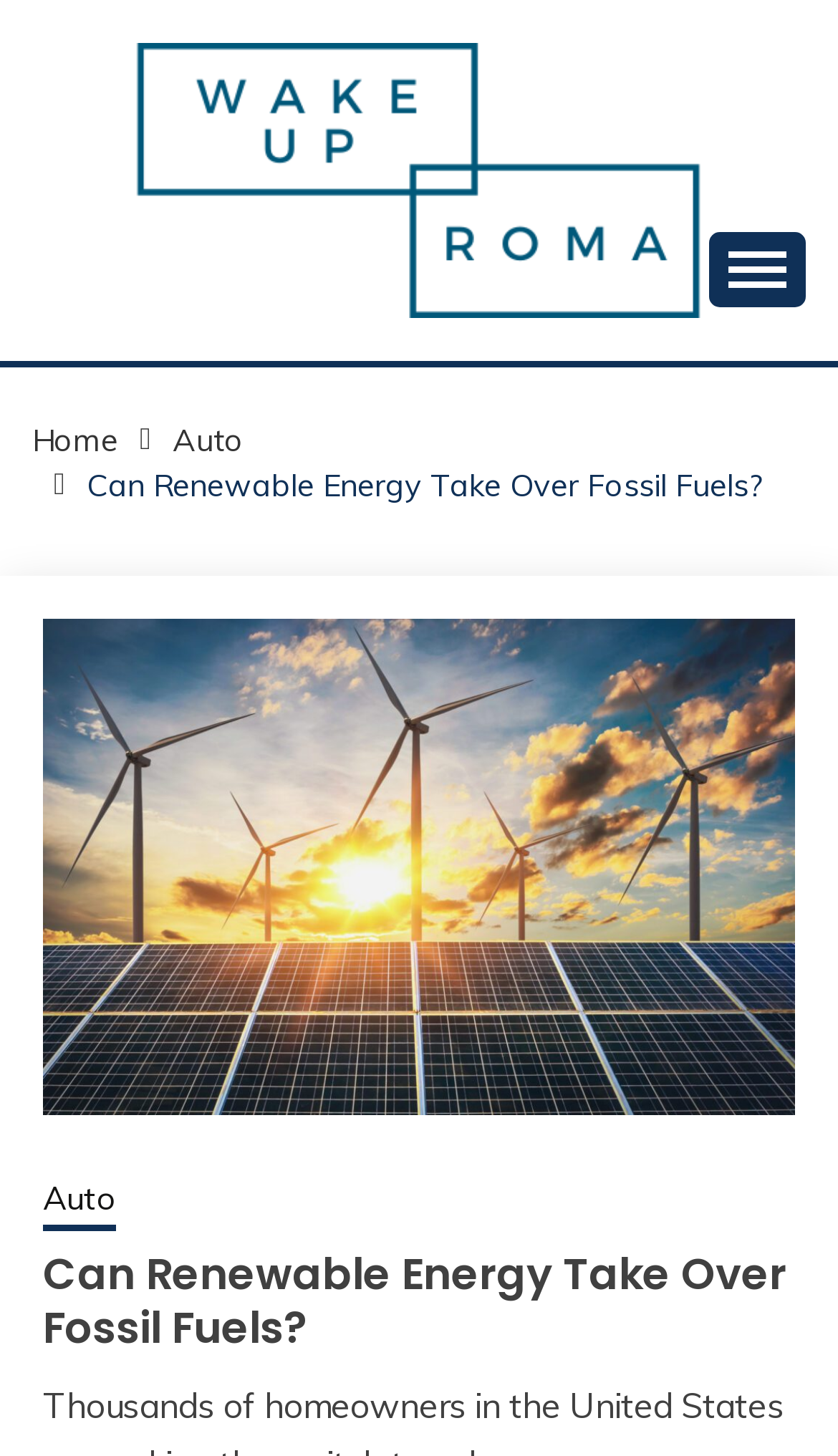Locate the bounding box coordinates of the element that should be clicked to execute the following instruction: "Click on the Wake Up Roma! link".

[0.162, 0.03, 0.838, 0.218]